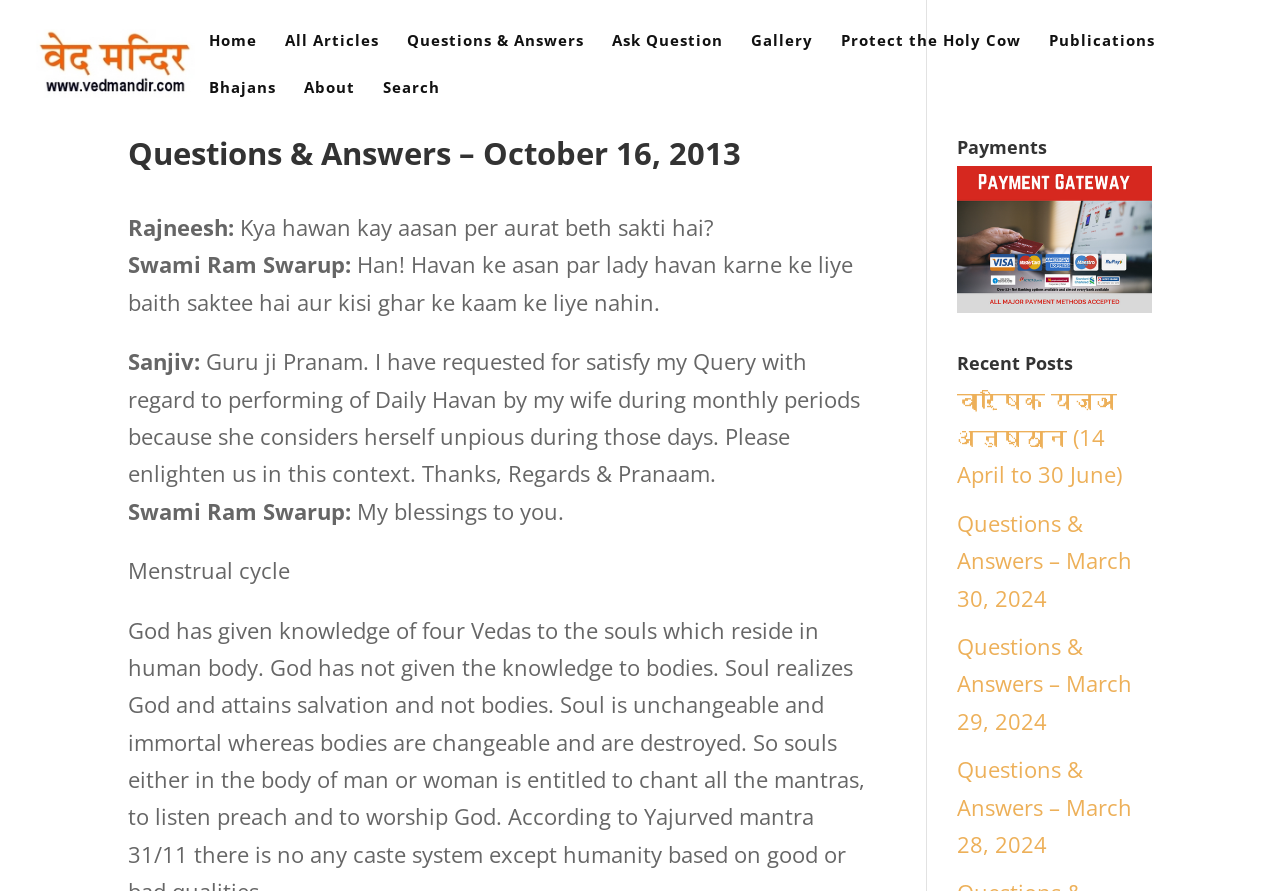Show the bounding box coordinates of the region that should be clicked to follow the instruction: "Search for something."

[0.299, 0.09, 0.344, 0.143]